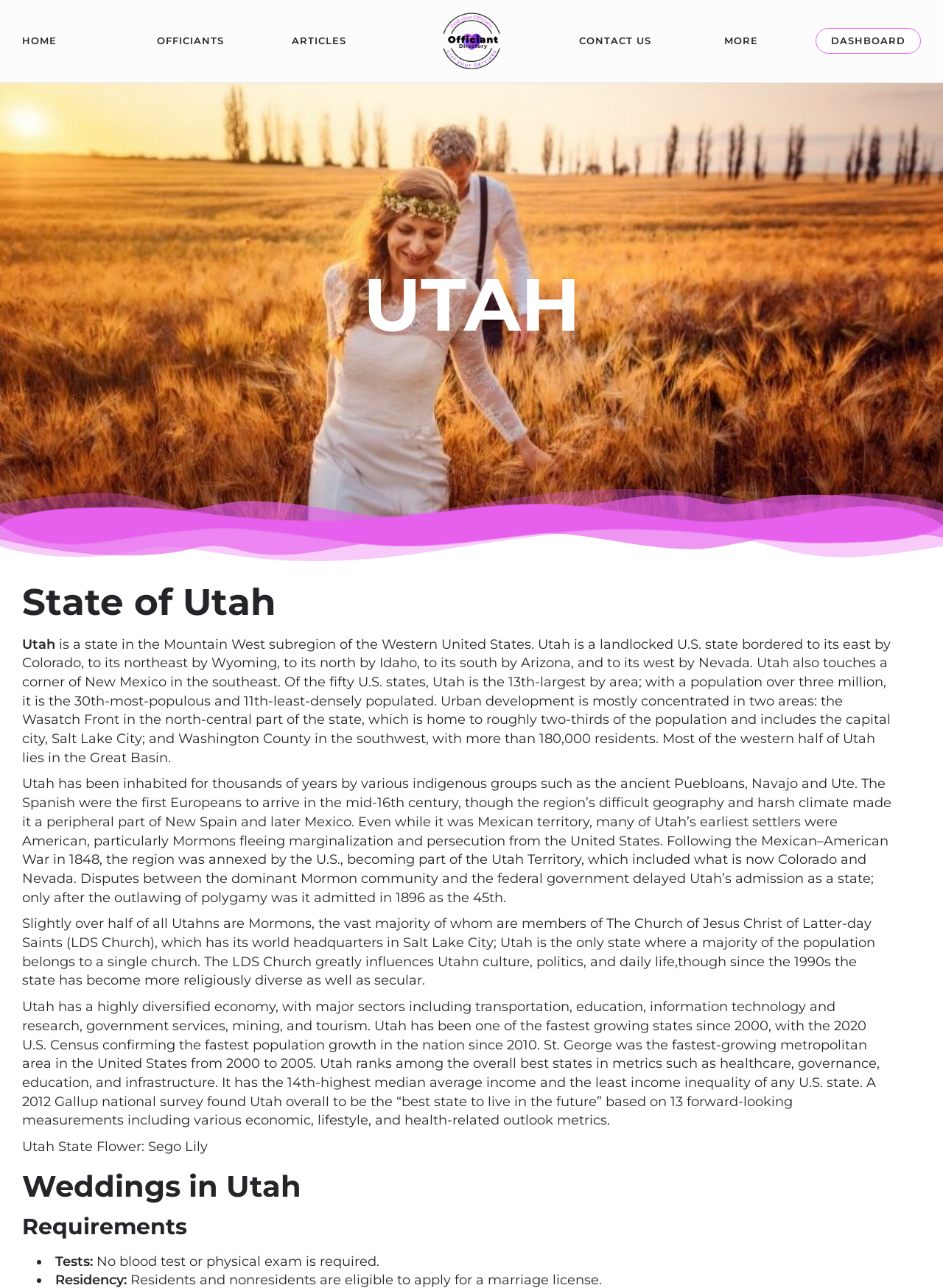Respond with a single word or phrase to the following question: What is the main religion in Utah?

Mormon